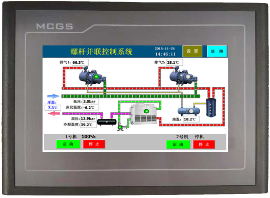What do the color-coded pipes indicate?
Please provide a comprehensive answer based on the contents of the image.

The color-coded pipes in green and red are used to indicate the direction of fluid flow within the chiller system, providing a visual representation of the system's operation.